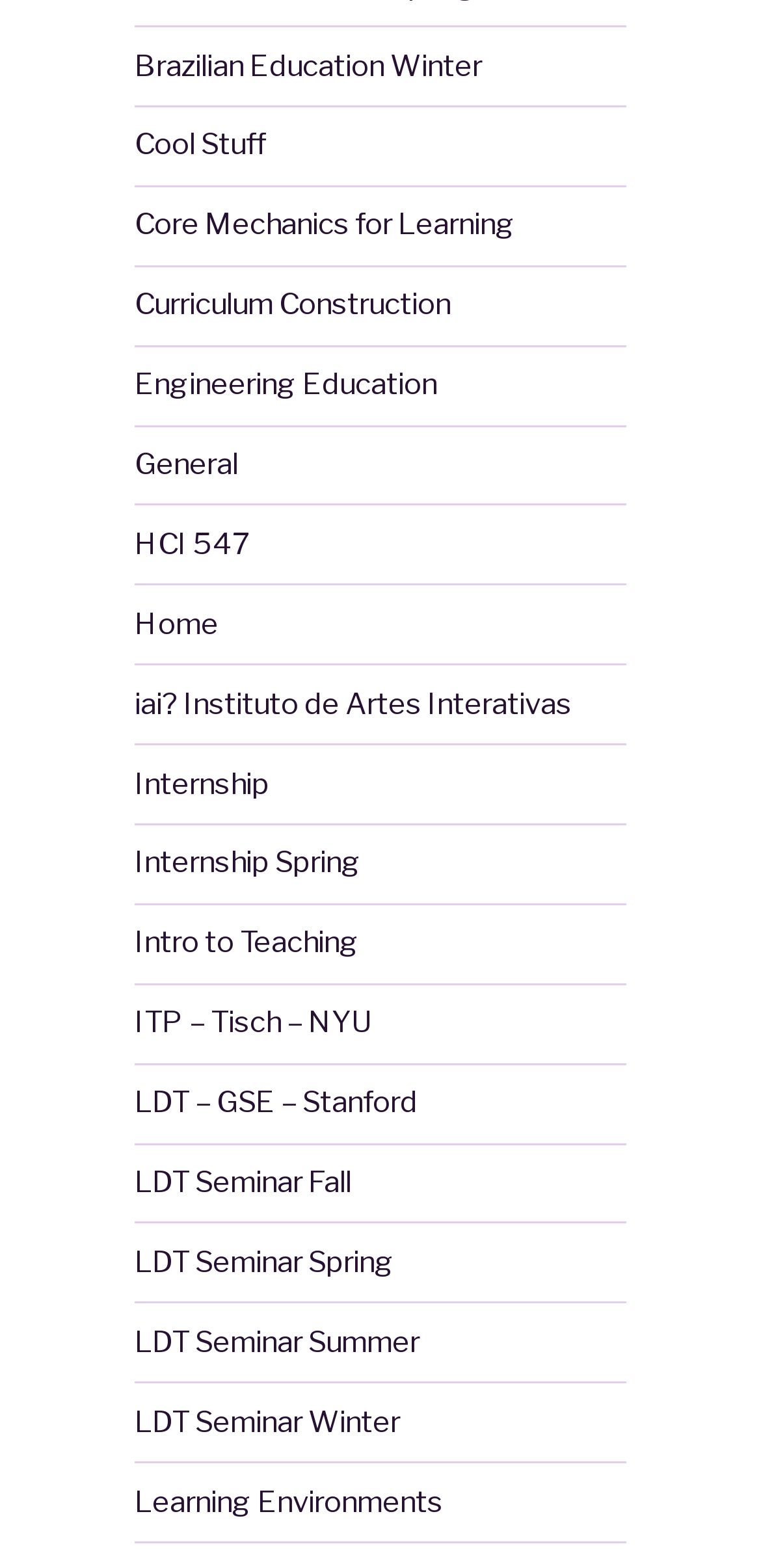Pinpoint the bounding box coordinates of the element that must be clicked to accomplish the following instruction: "learn about Learning Environments". The coordinates should be in the format of four float numbers between 0 and 1, i.e., [left, top, right, bottom].

[0.177, 0.946, 0.582, 0.969]